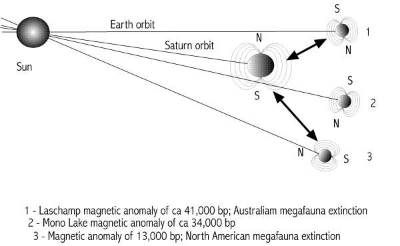What is suggested as a possible cause of the magnetic dynamics?
Using the visual information from the image, give a one-word or short-phrase answer.

Cosmic influences